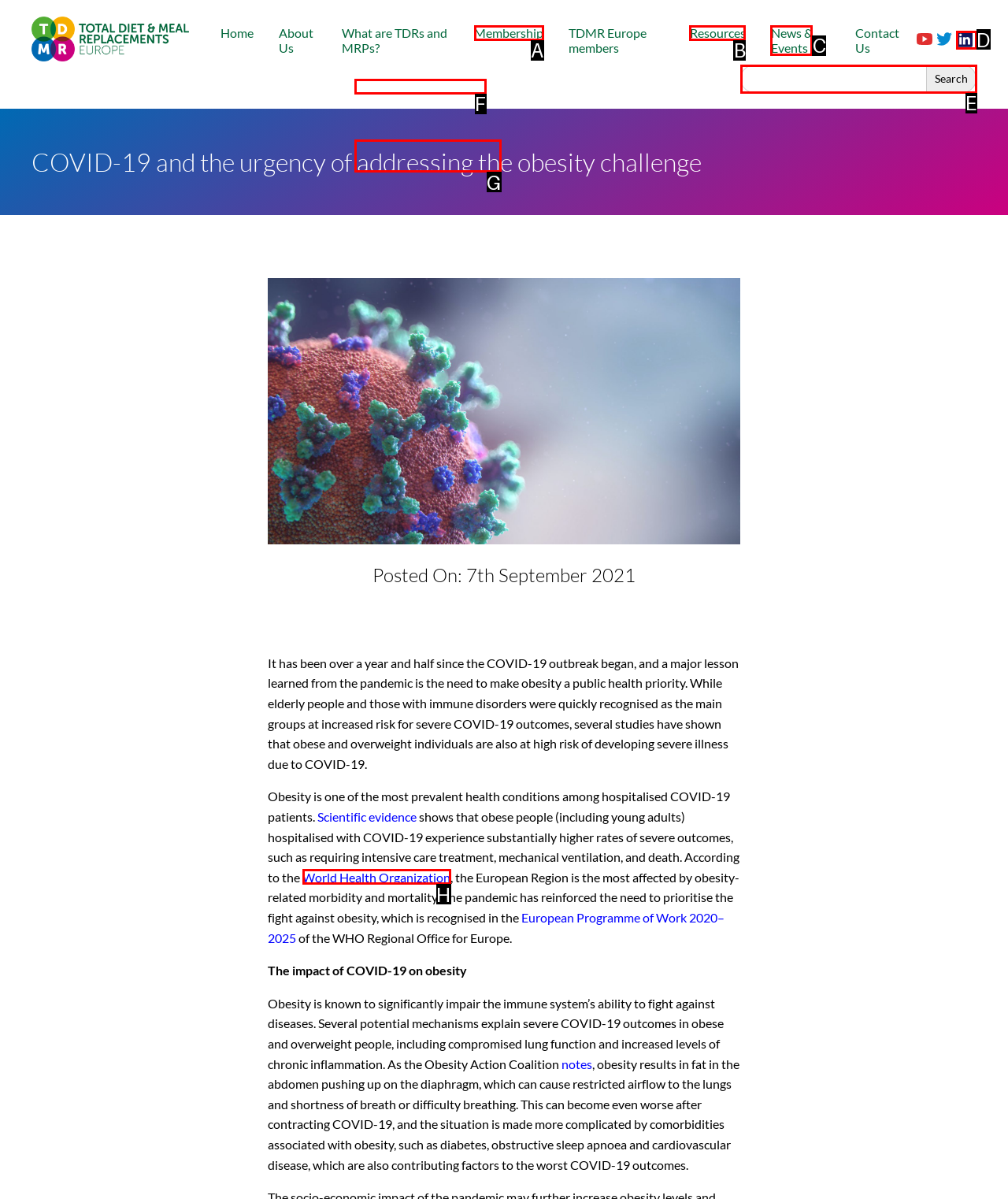Which UI element matches this description: Membership?
Reply with the letter of the correct option directly.

A